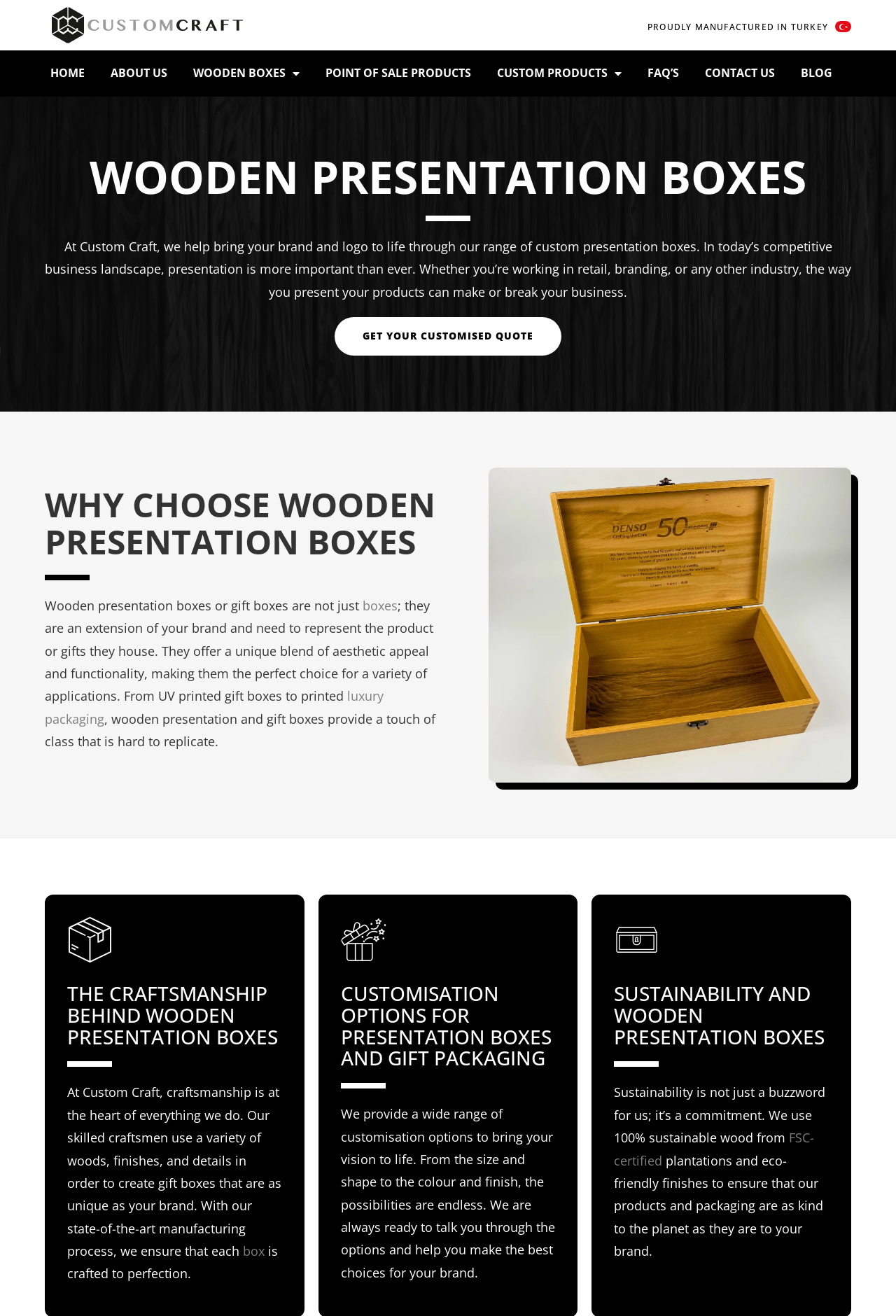Explain the webpage in detail, including its primary components.

The webpage is about Wooden Presentation Boxes, specifically highlighting their importance in showcasing commitment to quality and sustainability. At the top left corner, there is a logo of Custom Craft Ltd, accompanied by a link to the homepage. Below the logo, there is a heading "PROUDLY MANUFACTURED IN TURKEY" with a small image next to it. 

On the top navigation bar, there are several links to different sections of the website, including HOME, ABOUT US, WOODEN BOXES, POINT OF SALE PRODUCTS, CUSTOM PRODUCTS, FAQ'S, CONTACT US, and BLOG. 

The main content of the webpage is divided into several sections. The first section has a heading "WOODEN PRESENTATION BOXES" and a brief introduction to the importance of presentation in business. There is a call-to-action button "GET YOUR CUSTOMISED QUOTE" in the middle of this section. 

The next section has a heading "WHY CHOOSE WOODEN PRESENTATION BOXES" and explains the benefits of using wooden presentation boxes, including their aesthetic appeal and functionality. There are links to "boxes" and "luxury packaging" within this section. 

Below this section, there is a large image of wooden presentation boxes, followed by a section with a heading "THE CRAFTSMANSHIP BEHIND WOODEN PRESENTATION BOXES". This section highlights the craftsmanship and attention to detail that goes into creating these boxes. 

The next section has a heading "CUSTOMISATION OPTIONS FOR PRESENTATION BOXES AND GIFT PACKAGING" and explains the various customisation options available. 

Finally, there is a section with a heading "SUSTAINABILITY AND WOODEN PRESENTATION BOXES" which emphasizes the company's commitment to sustainability, using 100% sustainable wood and eco-friendly finishes. There is a link to "FSC-certified" within this section.